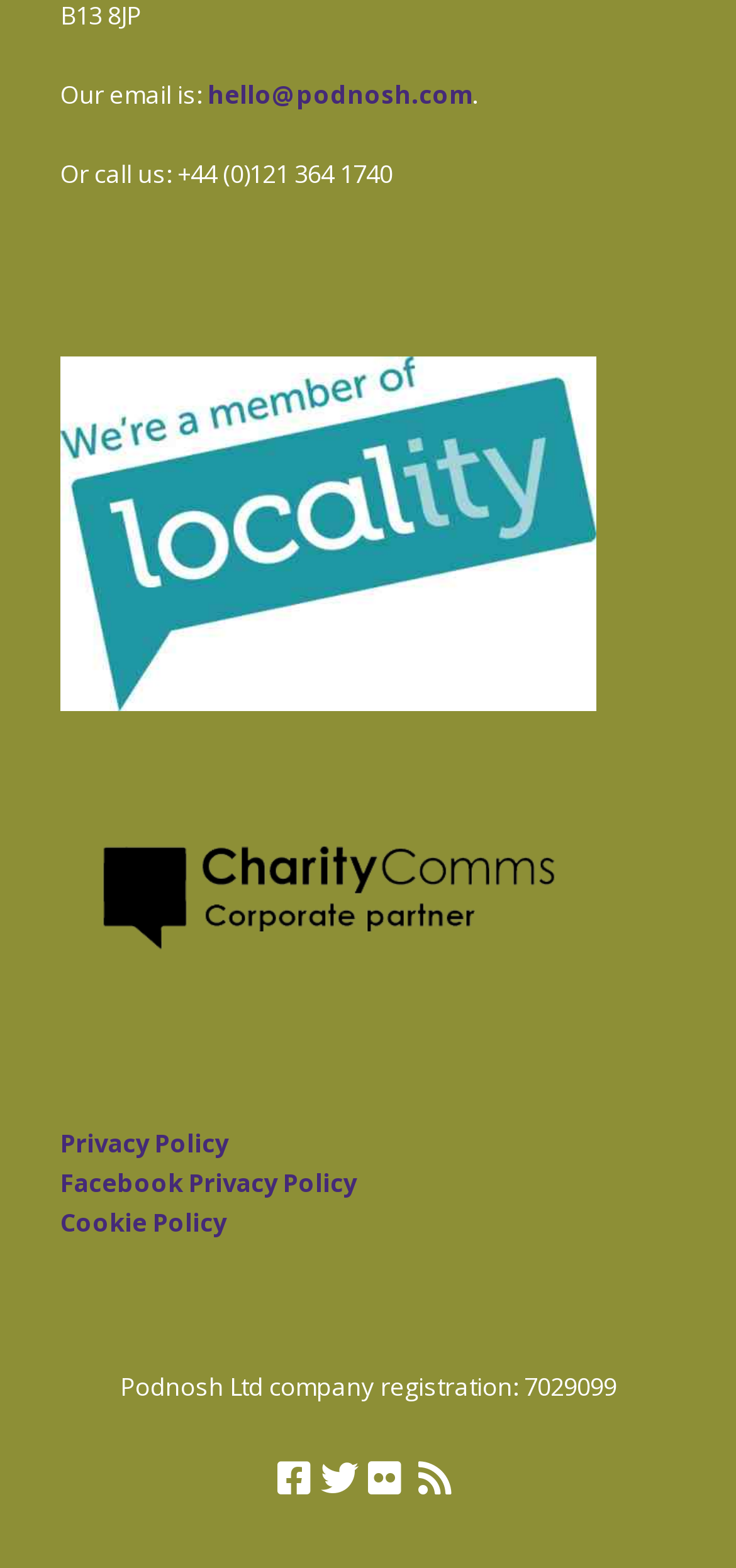What is the company email?
Using the visual information, answer the question in a single word or phrase.

hello@podnosh.com